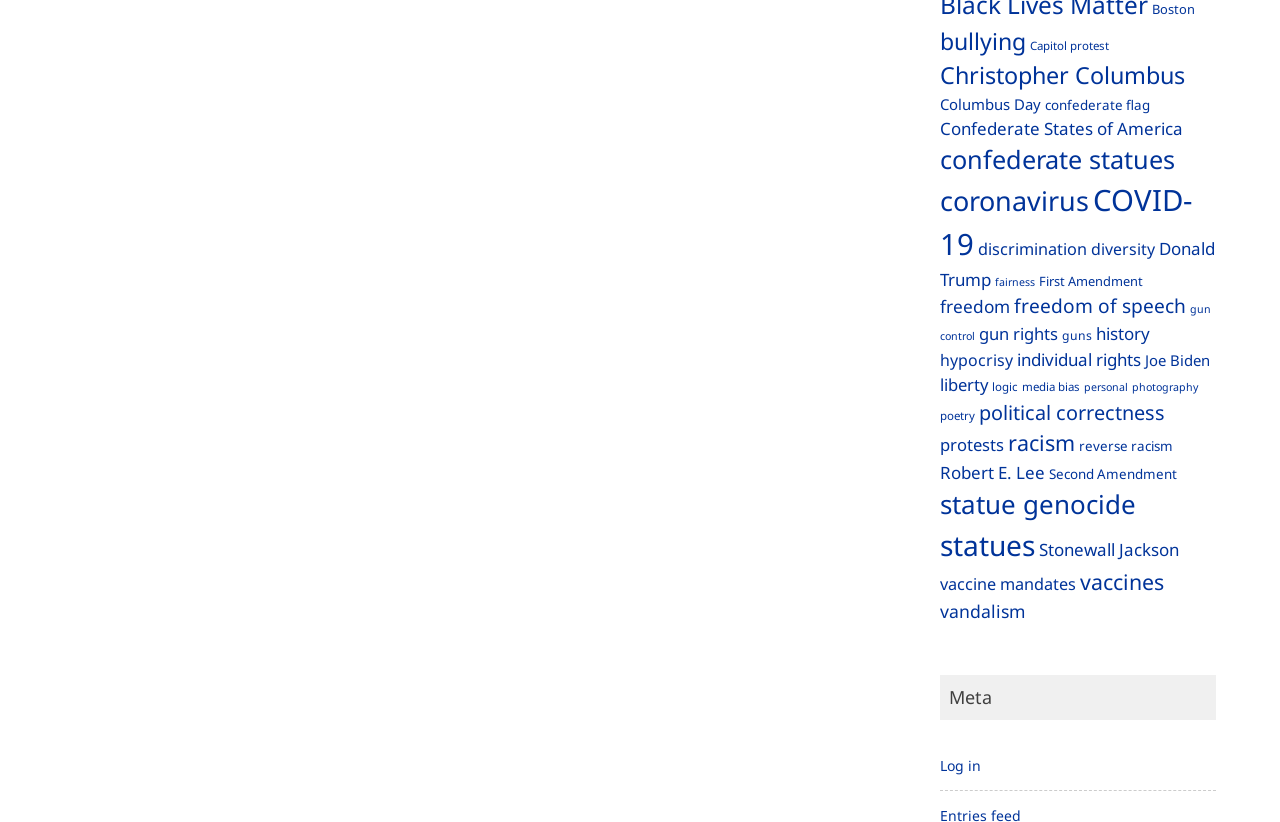Find the bounding box coordinates of the element I should click to carry out the following instruction: "Leave a comment".

None